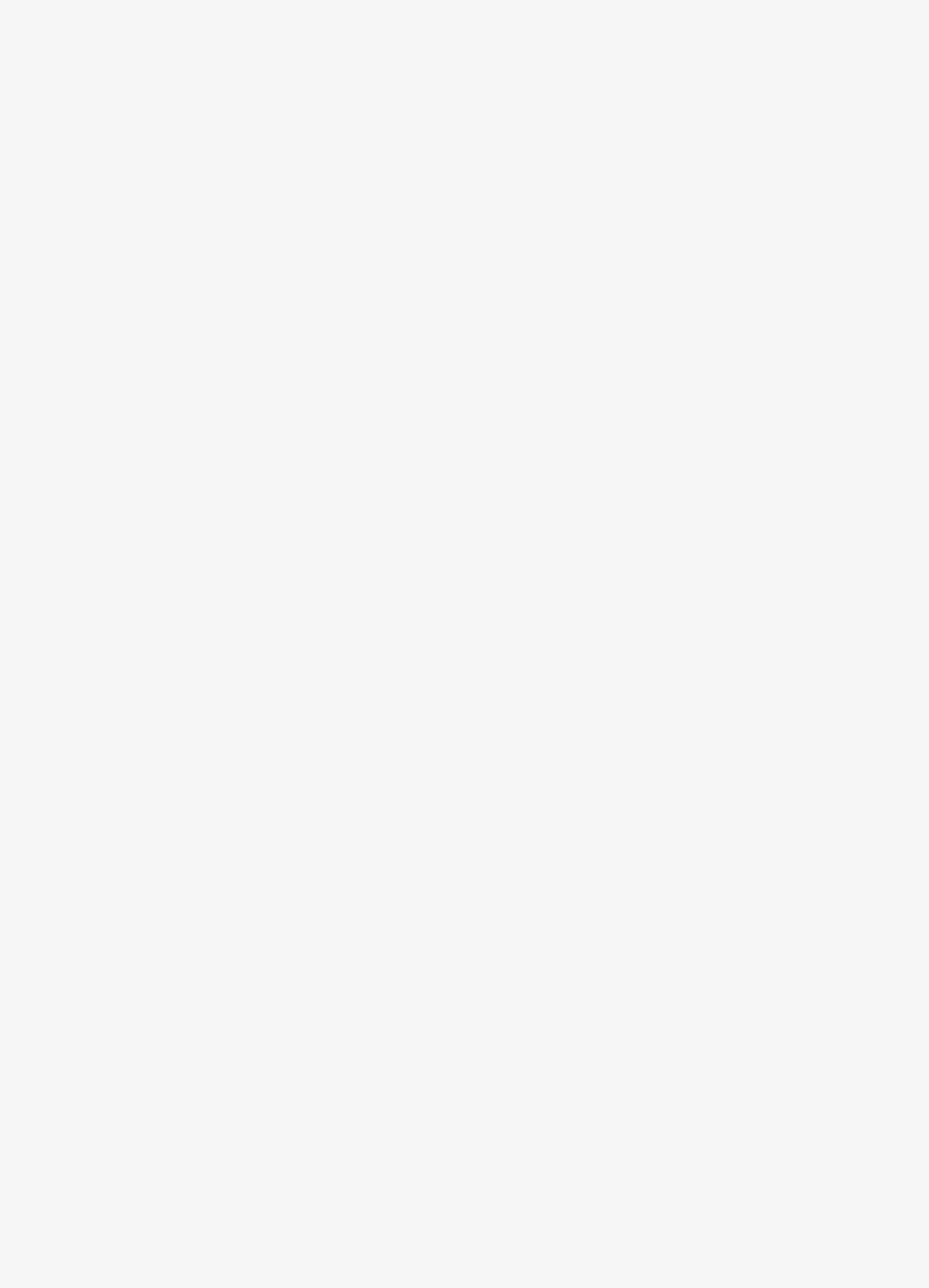How many FAQs are listed? Based on the screenshot, please respond with a single word or phrase.

5